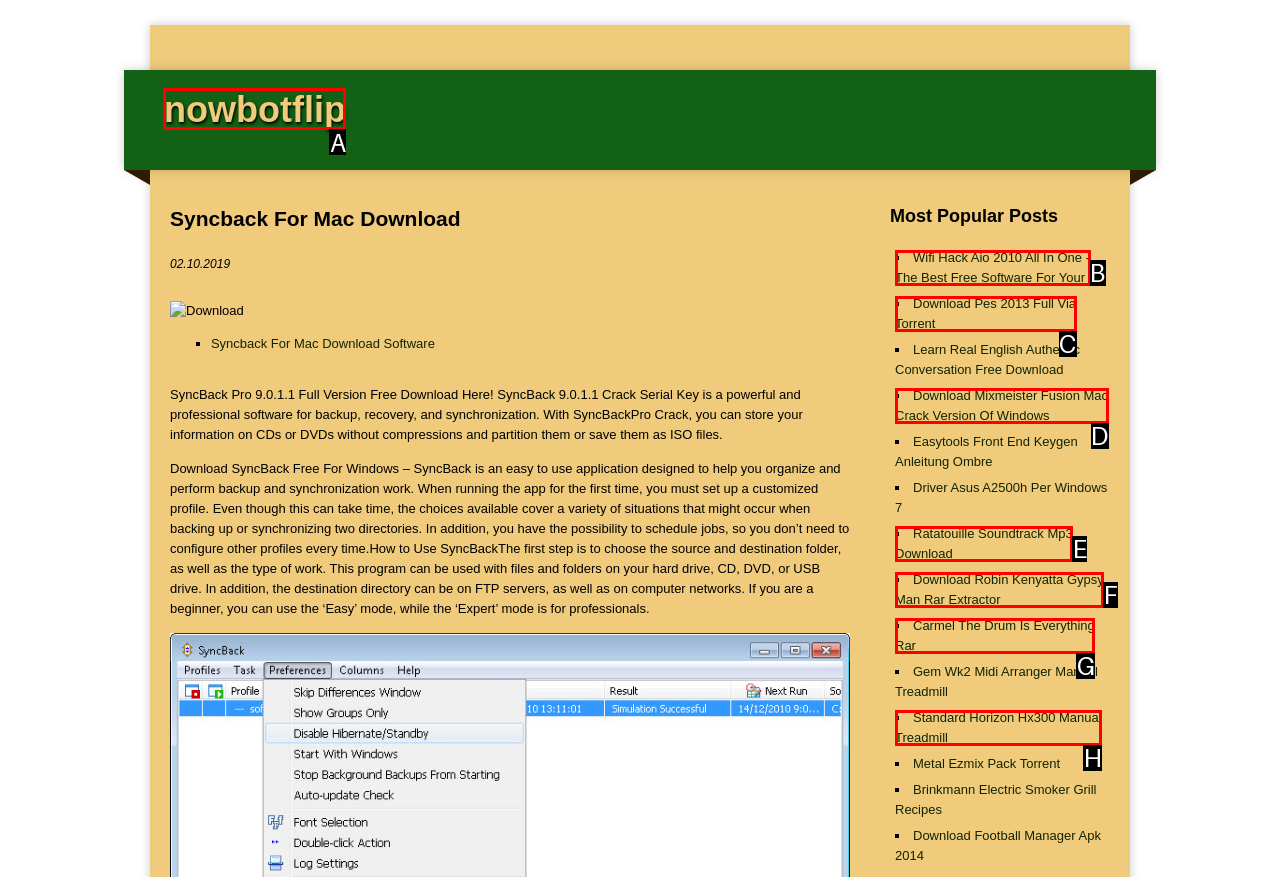Tell me which one HTML element I should click to complete the following task: Click the 'nowbotflip' link Answer with the option's letter from the given choices directly.

A